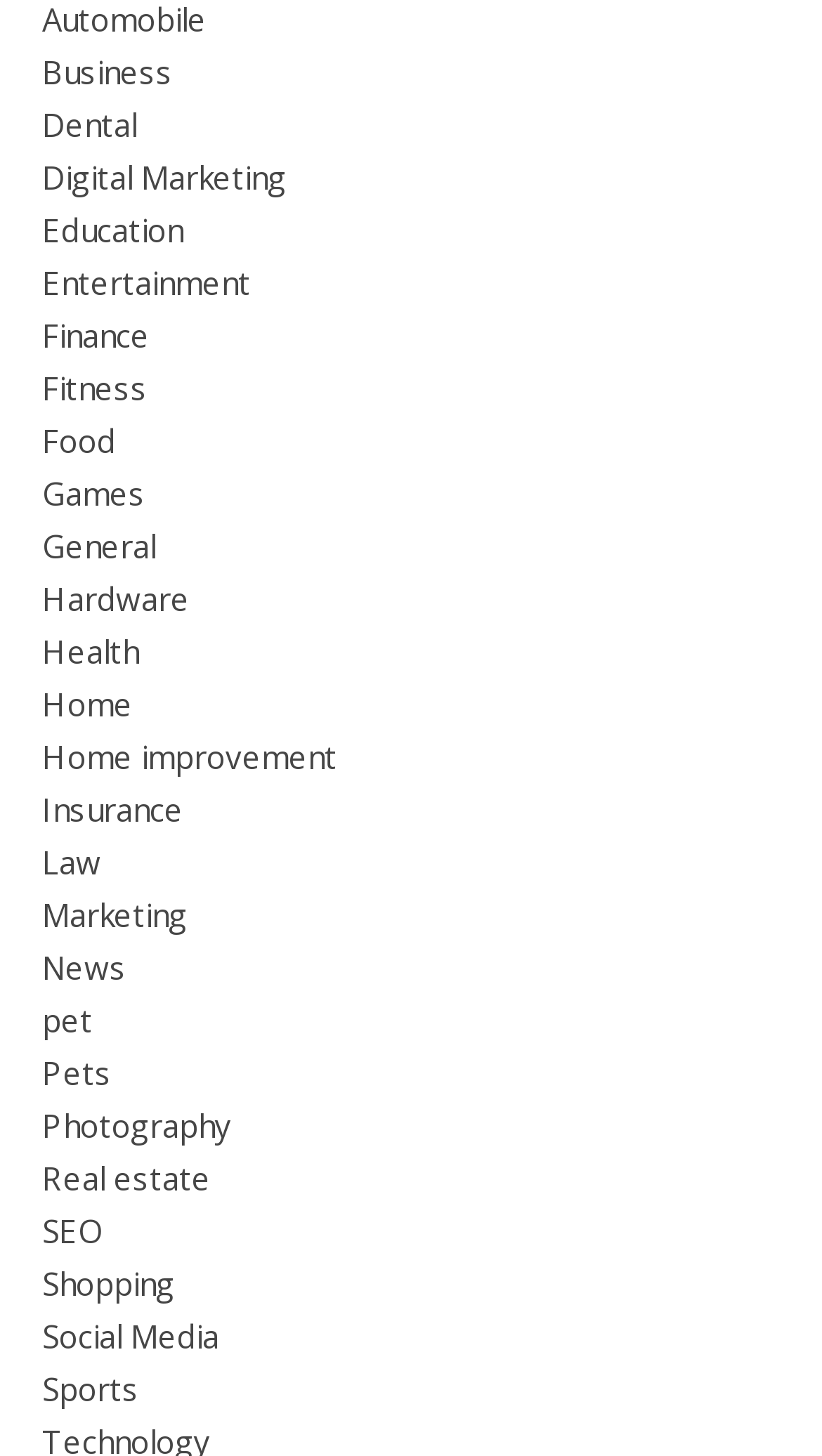Give a concise answer using one word or a phrase to the following question:
How many categories start with 'H'?

2